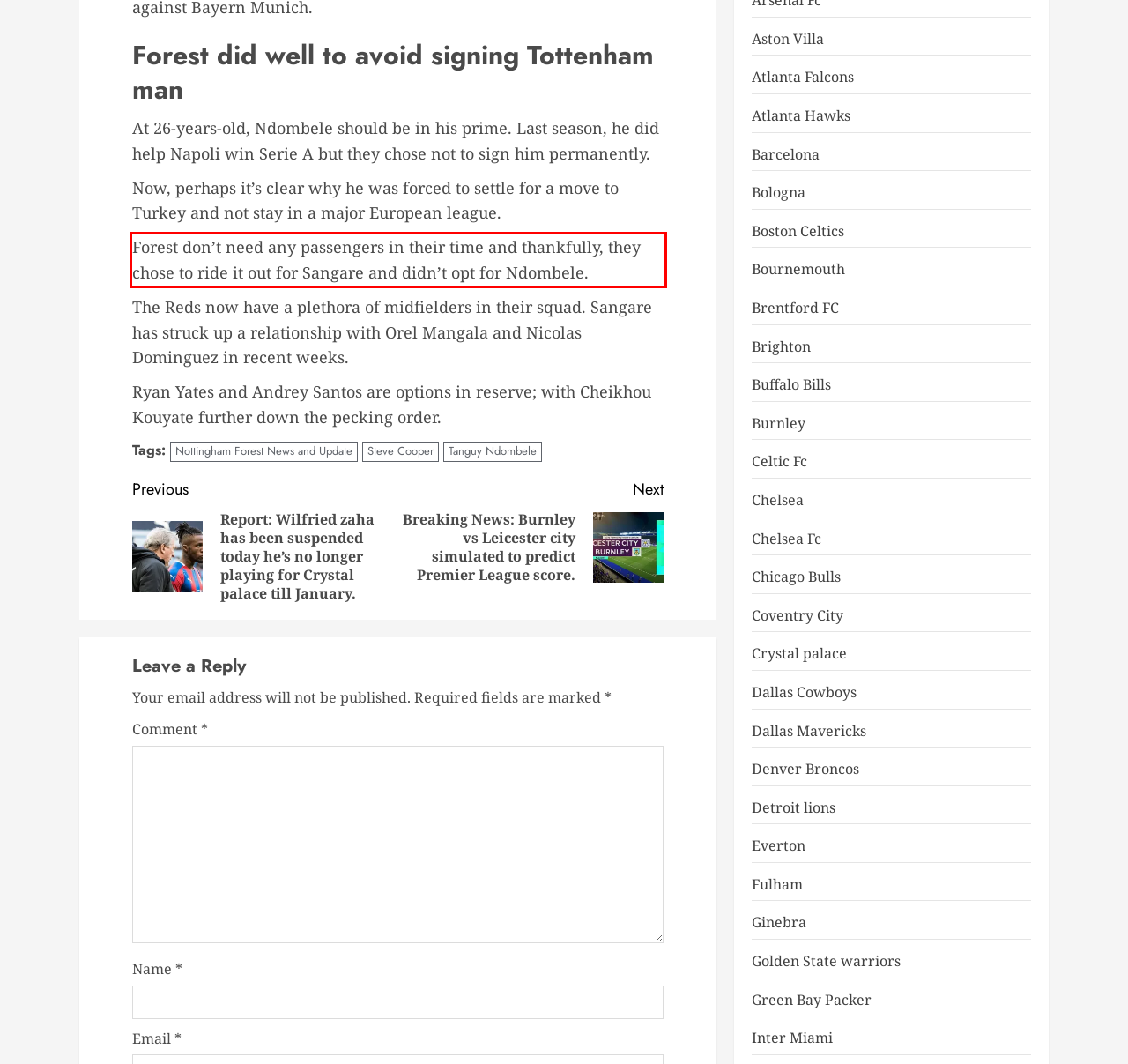Examine the webpage screenshot and use OCR to obtain the text inside the red bounding box.

Forest don’t need any passengers in their time and thankfully, they chose to ride it out for Sangare and didn’t opt for Ndombele.